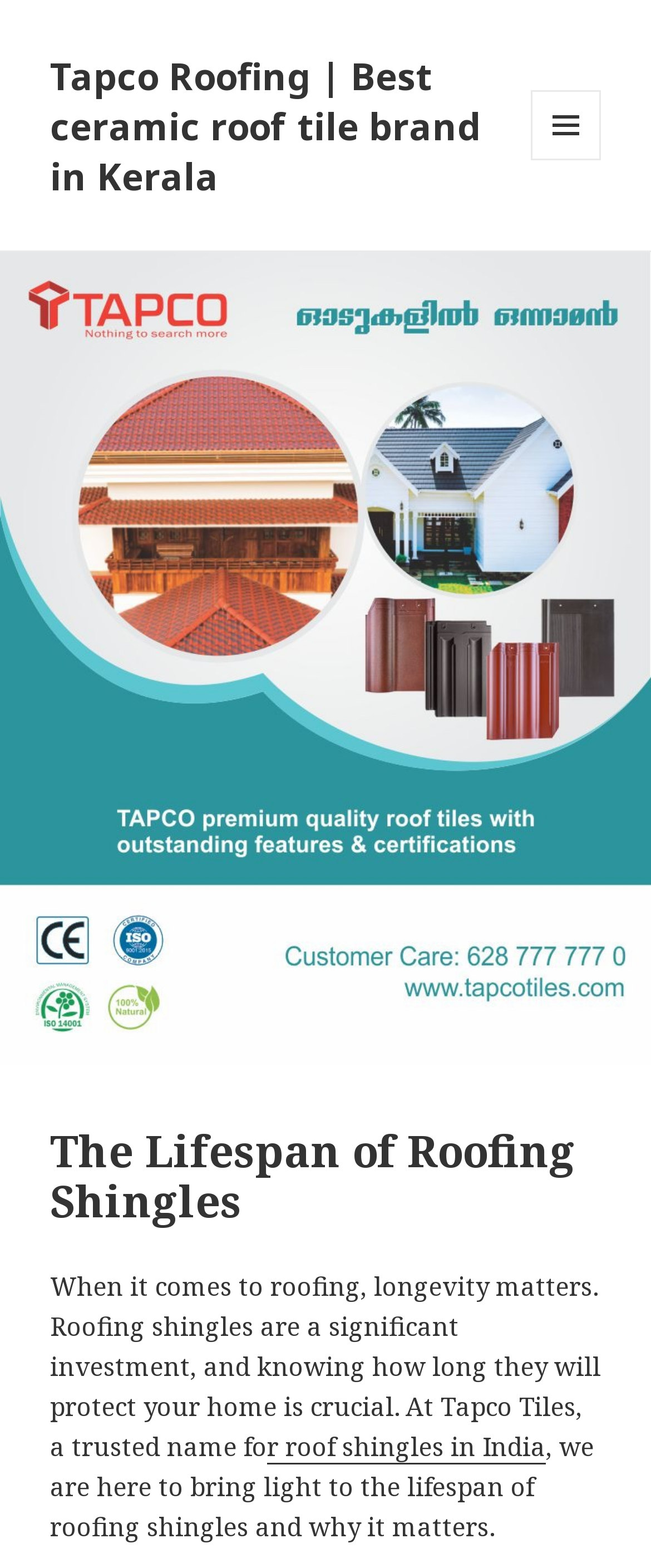What is the topic of the webpage?
Using the image as a reference, answer with just one word or a short phrase.

Roof Shingles in India